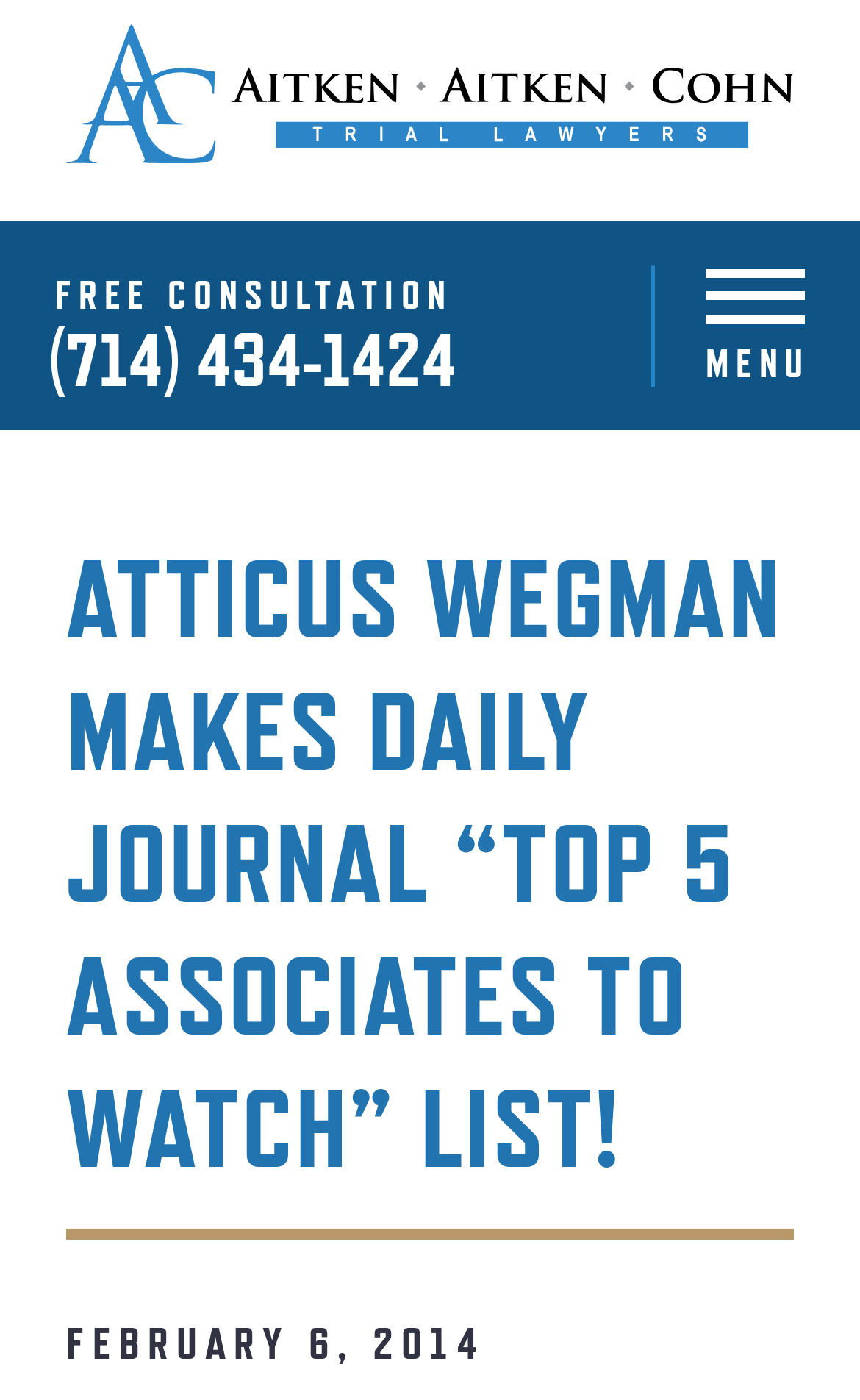What is the menu option on the webpage? Examine the screenshot and reply using just one word or a brief phrase.

MENU